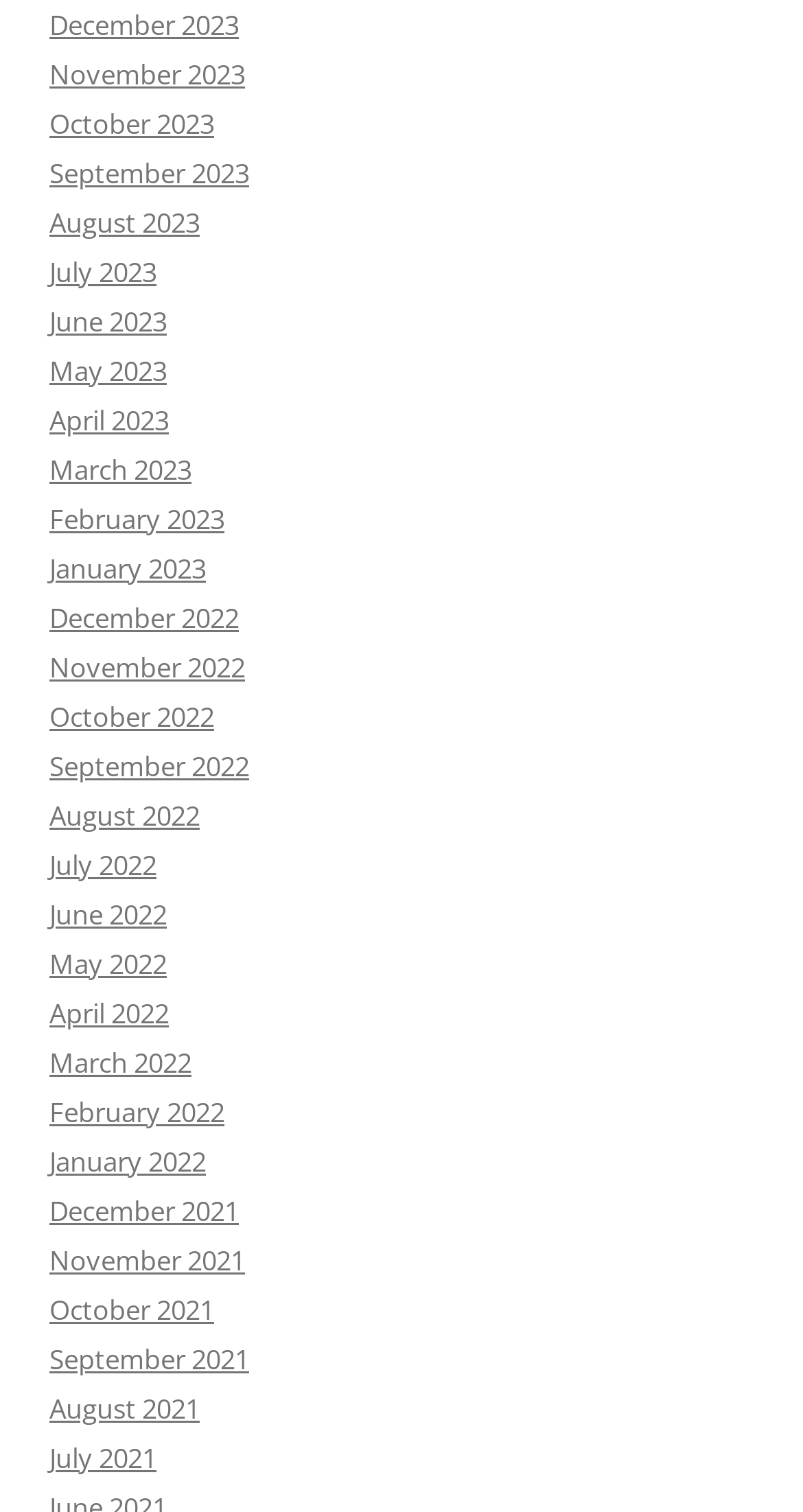Identify the bounding box coordinates of the part that should be clicked to carry out this instruction: "View August 2021".

[0.062, 0.919, 0.249, 0.944]